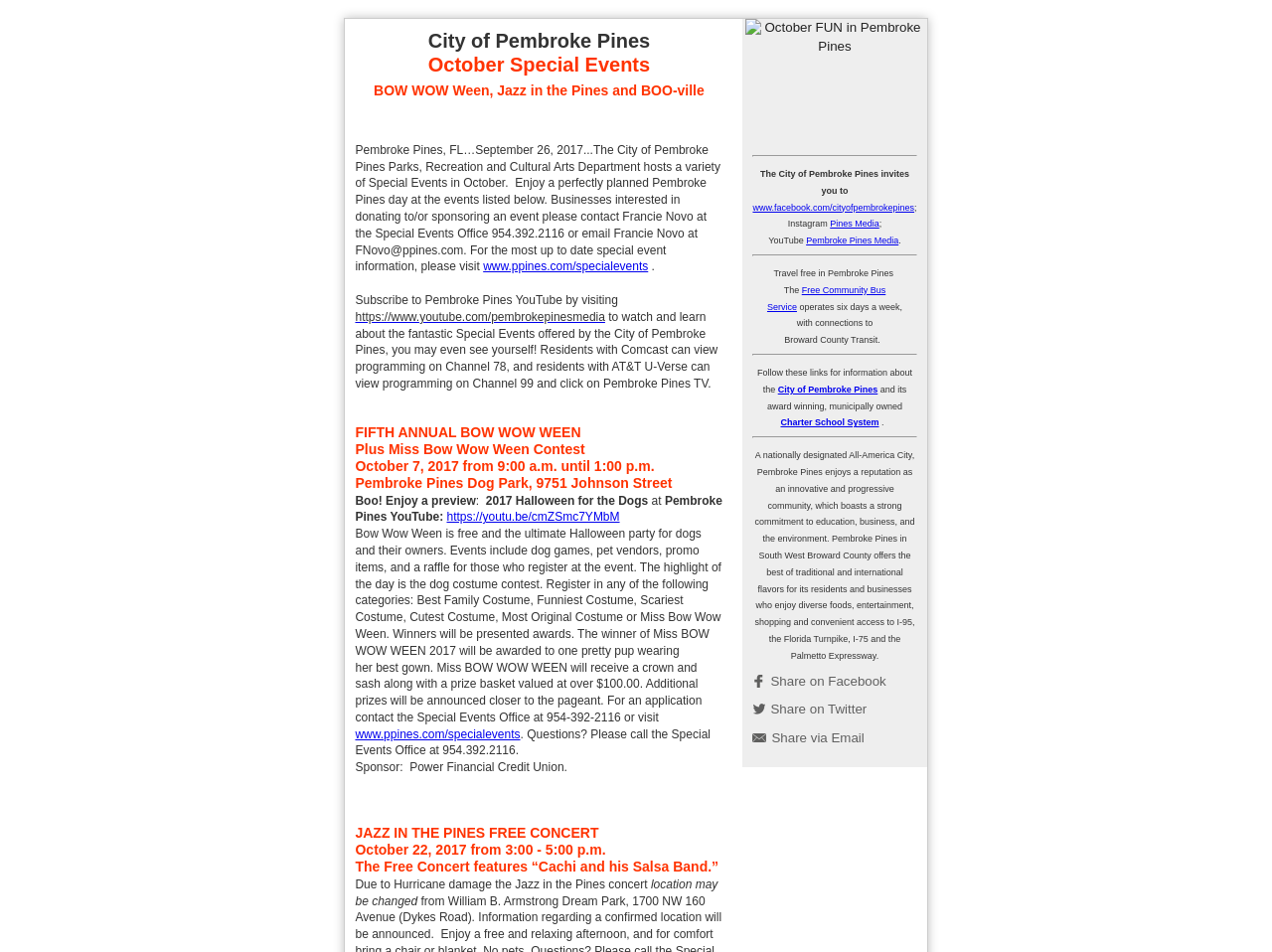For the element described, predict the bounding box coordinates as (top-left x, top-left y, bottom-right x, bottom-right y). All values should be between 0 and 1. Element description: https://www.youtube.com/pembrokepinesmedia

[0.279, 0.325, 0.476, 0.34]